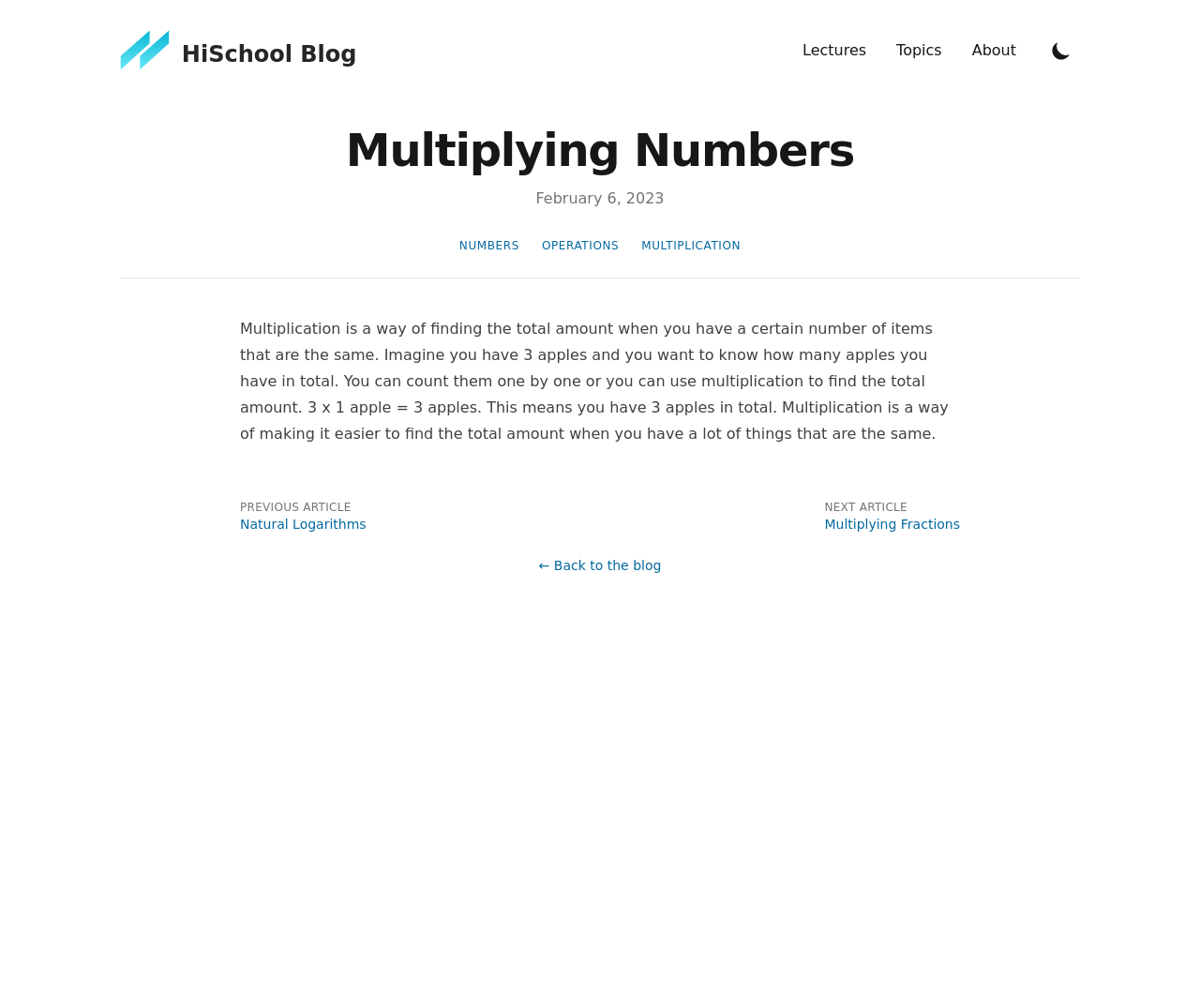Please indicate the bounding box coordinates for the clickable area to complete the following task: "go back to the blog". The coordinates should be specified as four float numbers between 0 and 1, i.e., [left, top, right, bottom].

[0.449, 0.551, 0.551, 0.57]